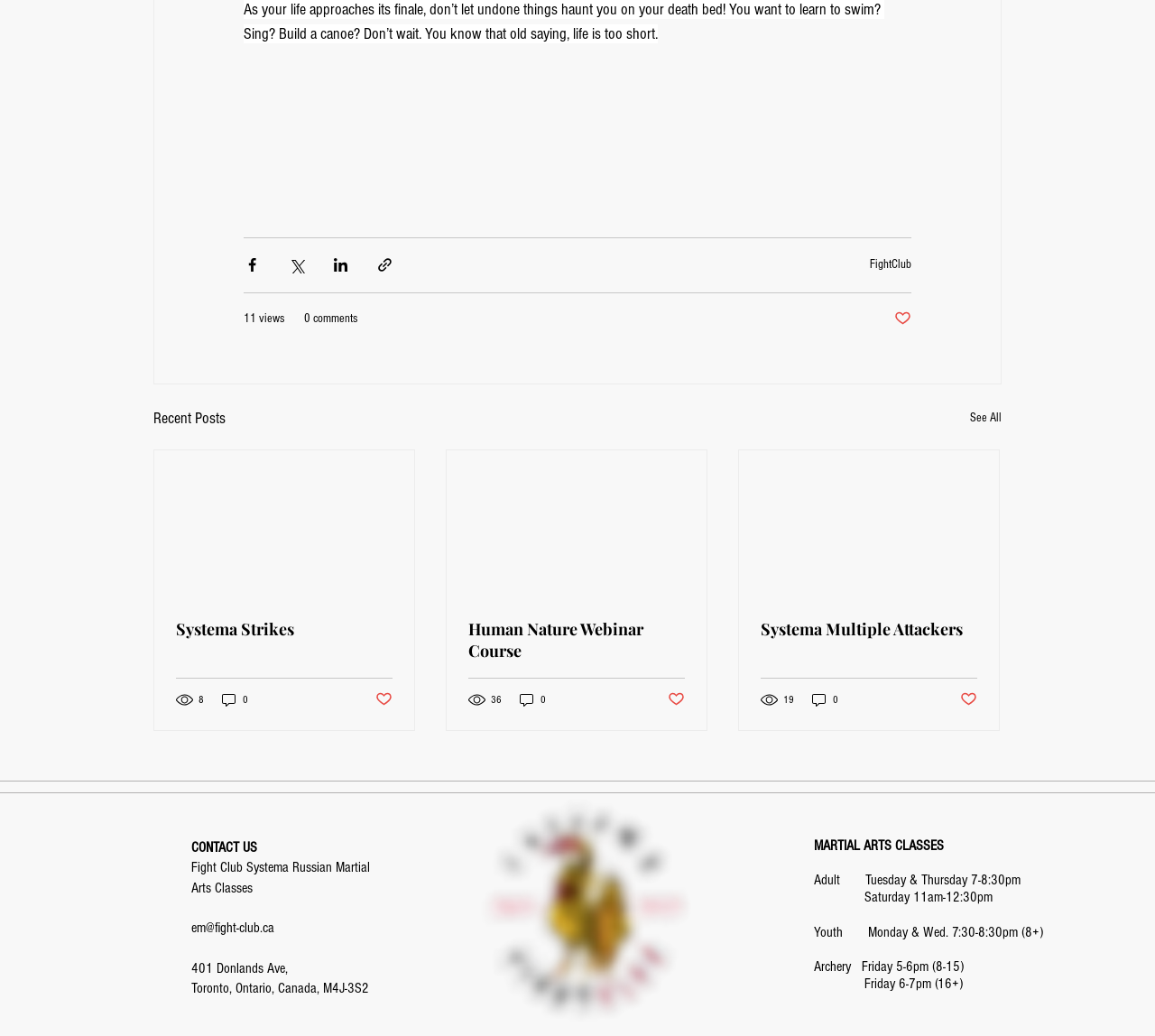Please pinpoint the bounding box coordinates for the region I should click to adhere to this instruction: "View the details of the 'Human Nature Webinar Course' post".

[0.405, 0.596, 0.593, 0.638]